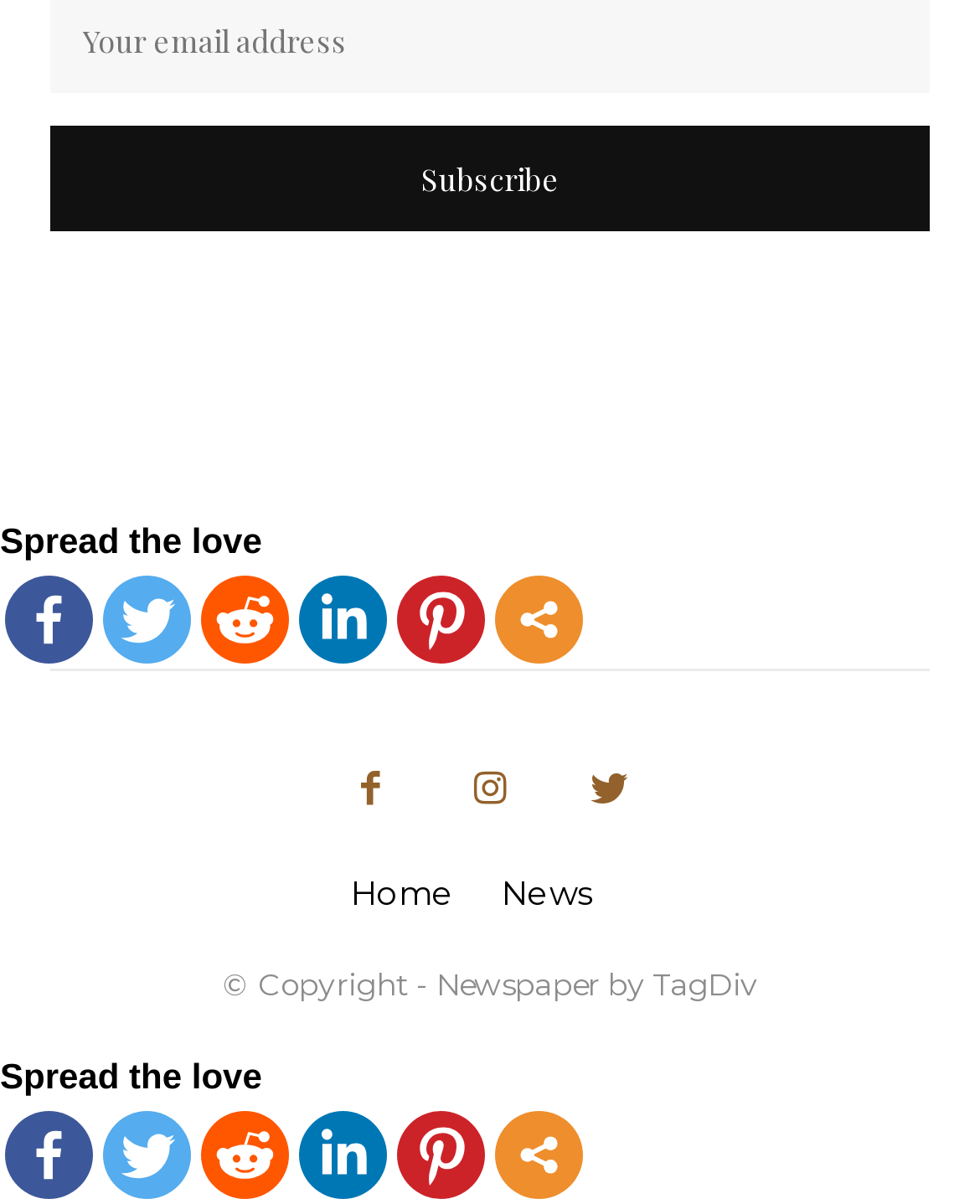Determine the bounding box coordinates for the region that must be clicked to execute the following instruction: "Read the news".

[0.512, 0.724, 0.604, 0.757]